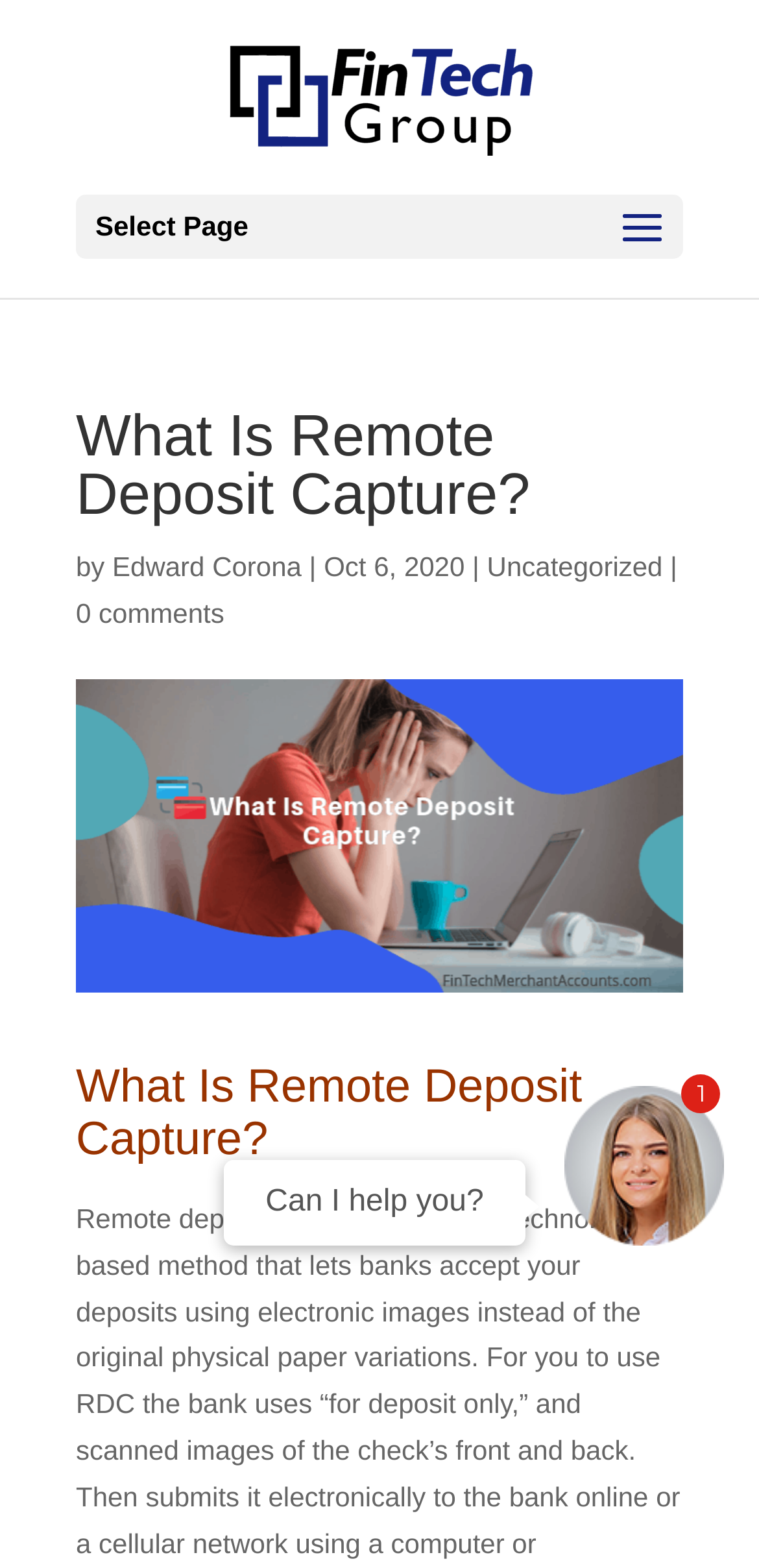Extract the bounding box coordinates for the HTML element that matches this description: "Can I help you?". The coordinates should be four float numbers between 0 and 1, i.e., [left, top, right, bottom].

[0.185, 0.685, 0.954, 0.809]